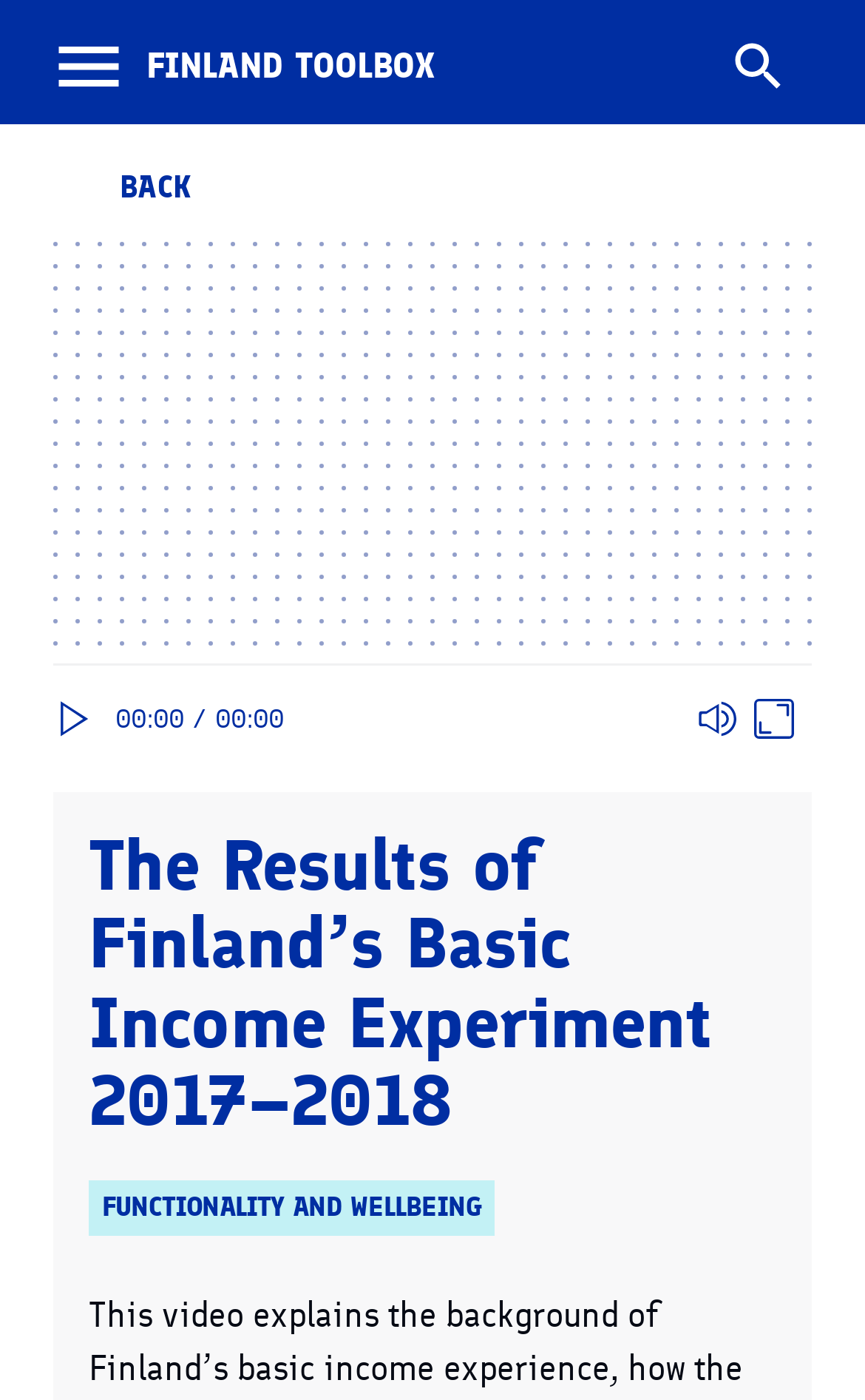Identify the headline of the webpage and generate its text content.

The Results of Finland’s Basic Income Experiment 2017–2018